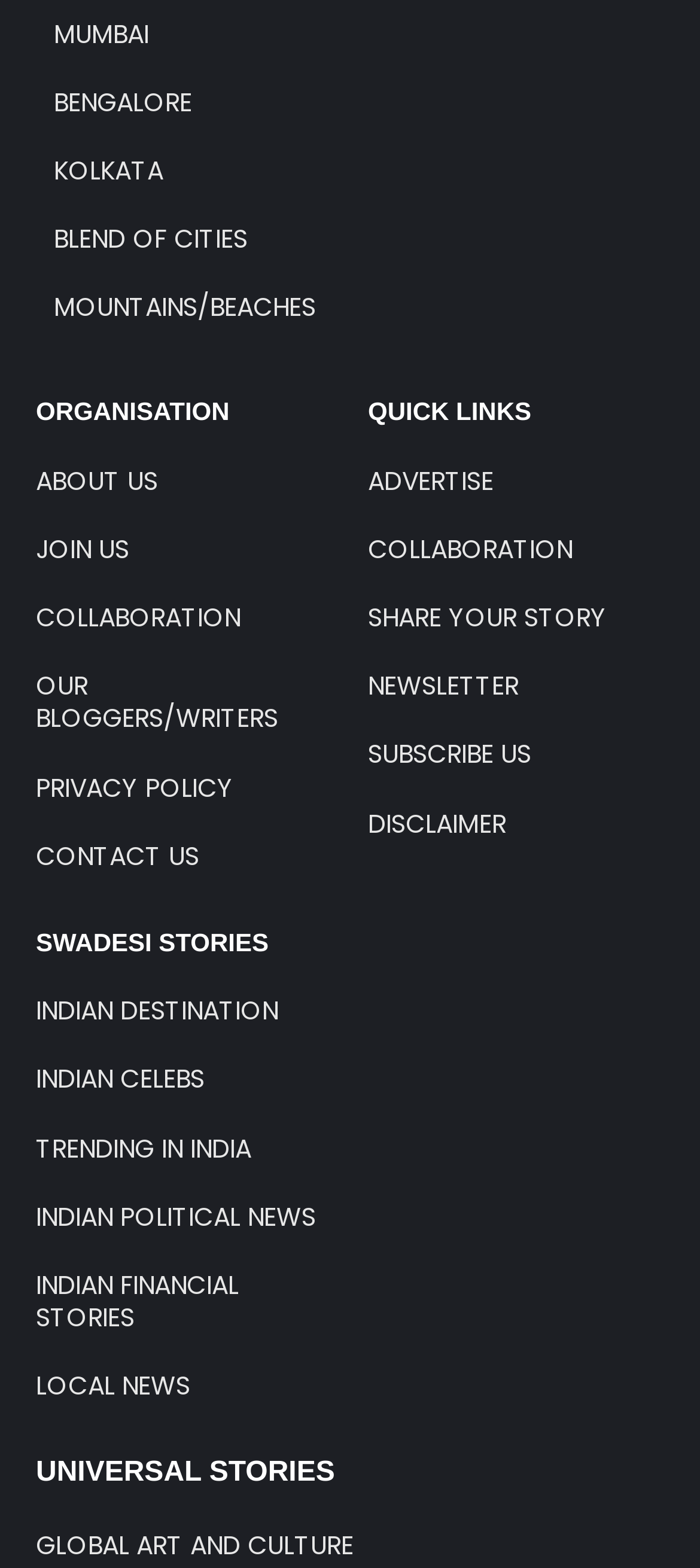Provide a brief response to the question below using a single word or phrase: 
How many city names are listed?

5